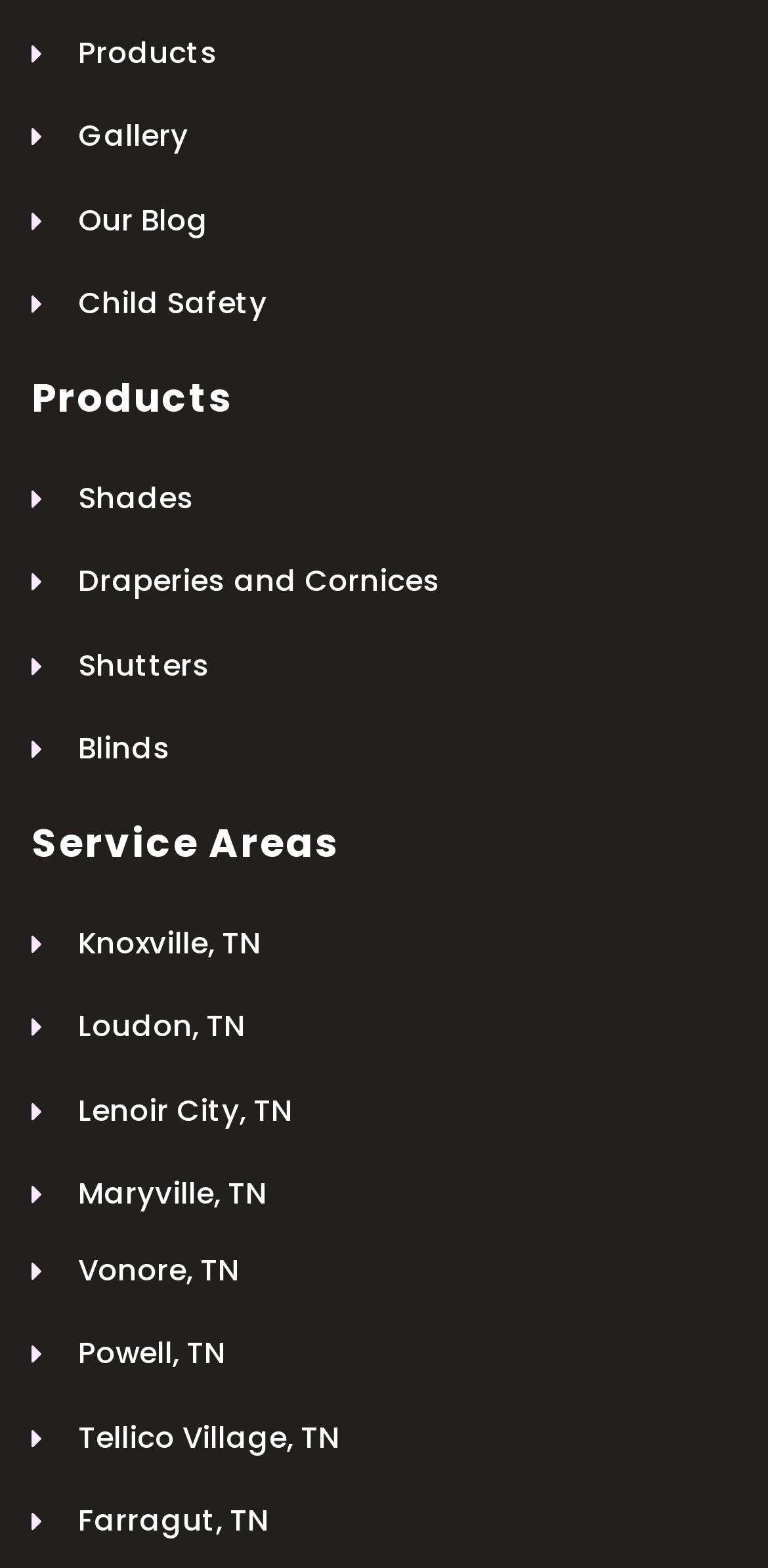Give a short answer using one word or phrase for the question:
What is the first service area listed?

Knoxville, TN